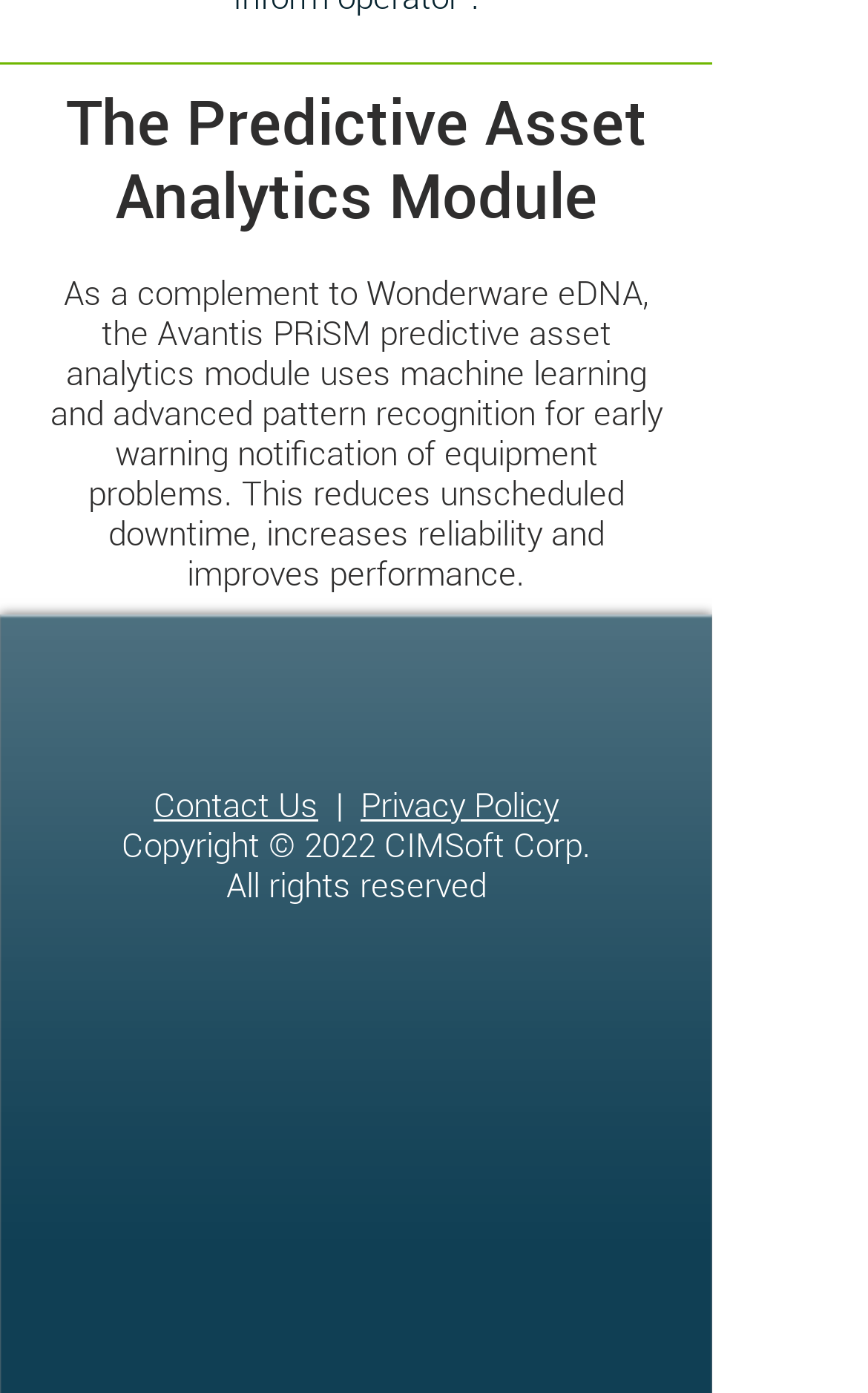Ascertain the bounding box coordinates for the UI element detailed here: "keatssycamore". The coordinates should be provided as [left, top, right, bottom] with each value being a float between 0 and 1.

None